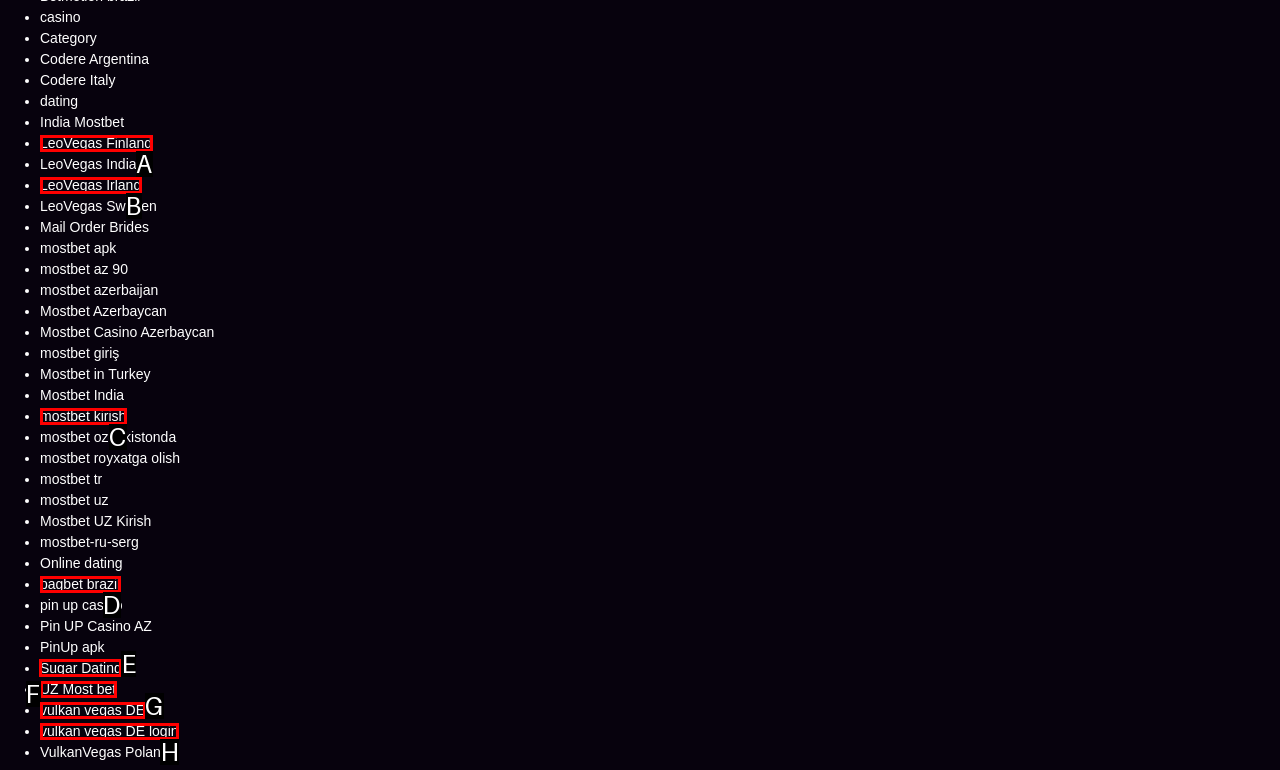Tell me the letter of the correct UI element to click for this instruction: Check out Sugar Dating. Answer with the letter only.

E